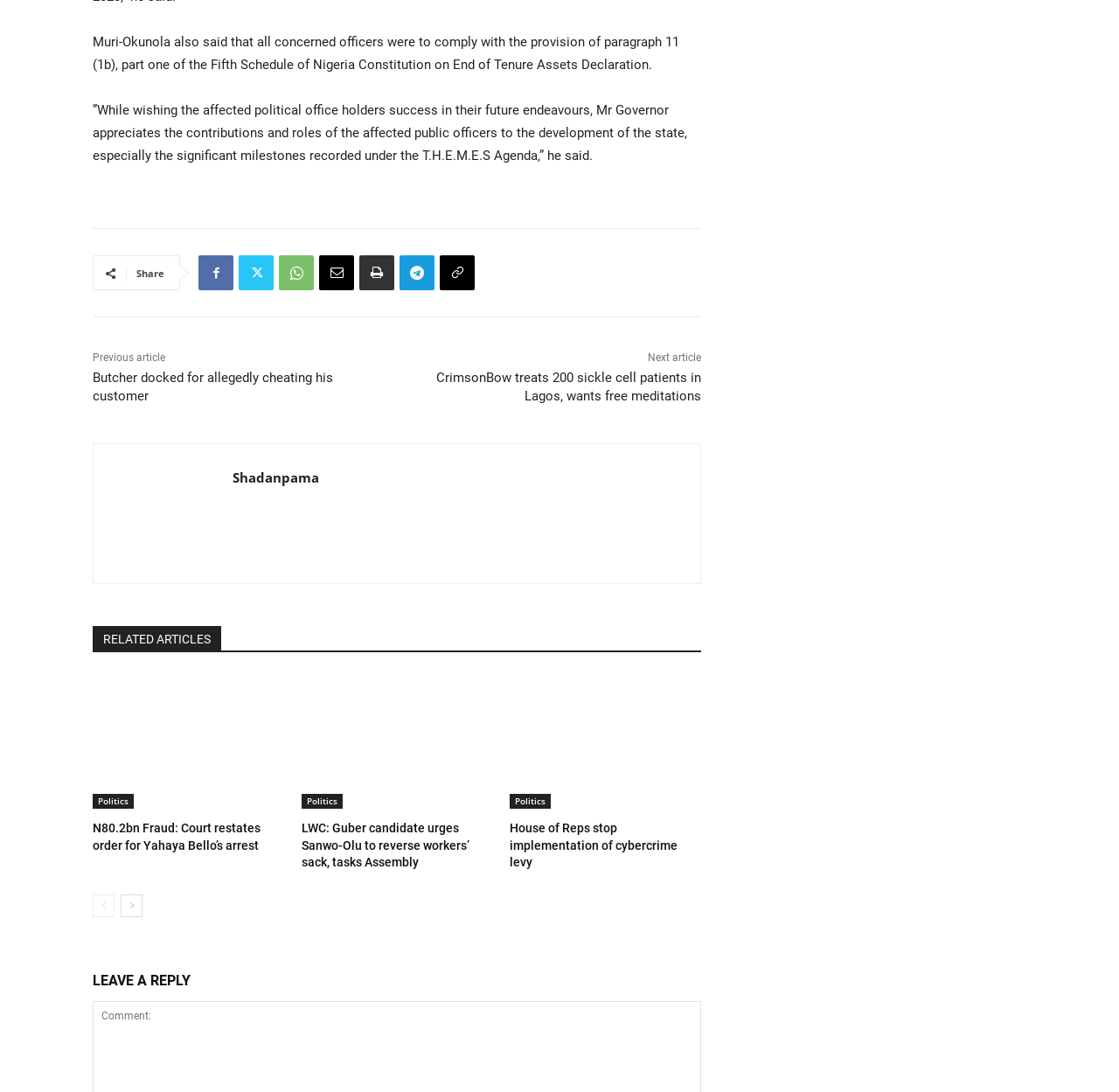Show the bounding box coordinates for the HTML element described as: "parent_node: Shadanpama title="Shadanpama"".

[0.1, 0.424, 0.191, 0.517]